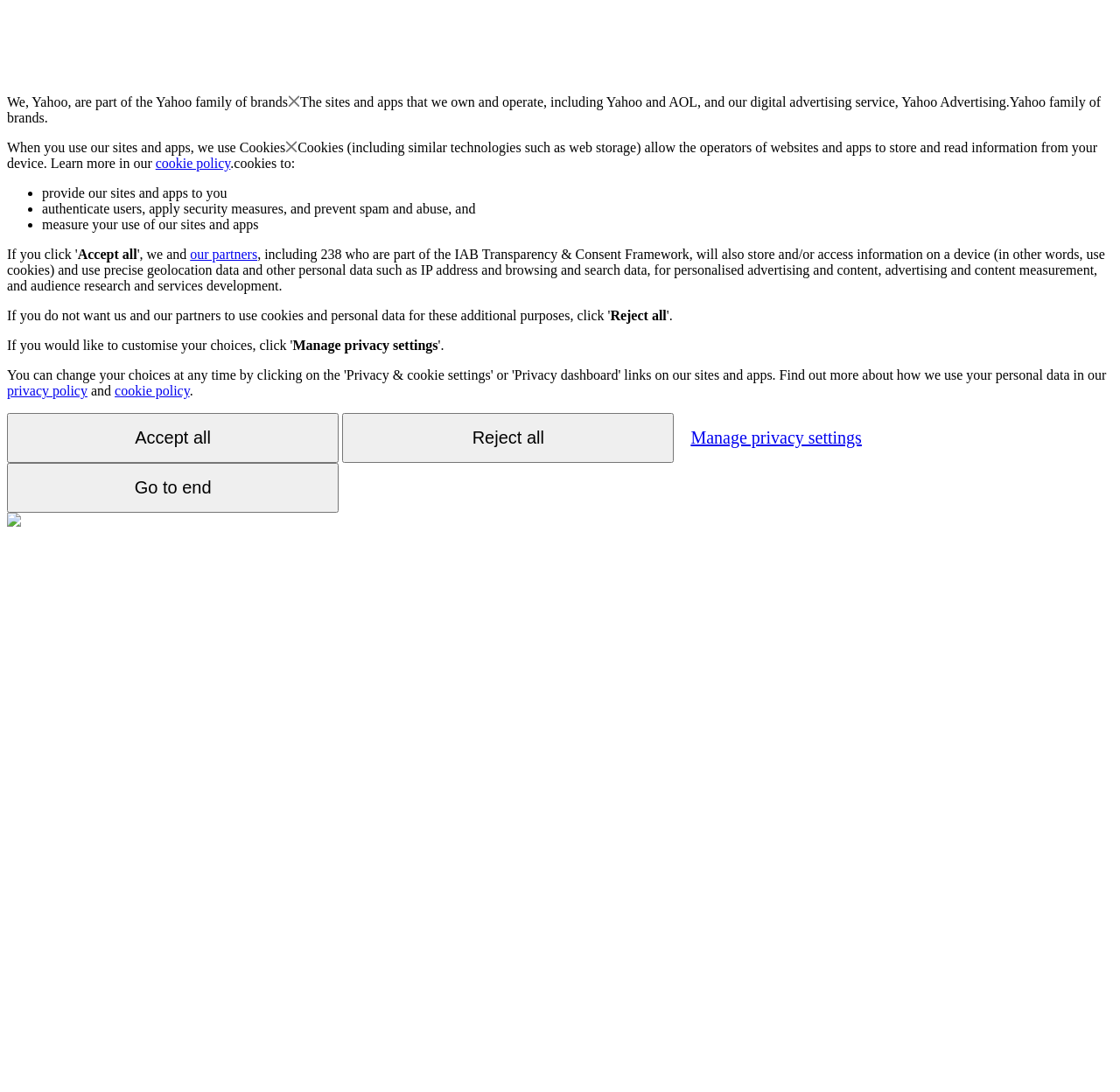Please specify the bounding box coordinates of the region to click in order to perform the following instruction: "Add XM Studios Wonder Woman Classic 1/4 Premium Collectibles Statue to cart".

None